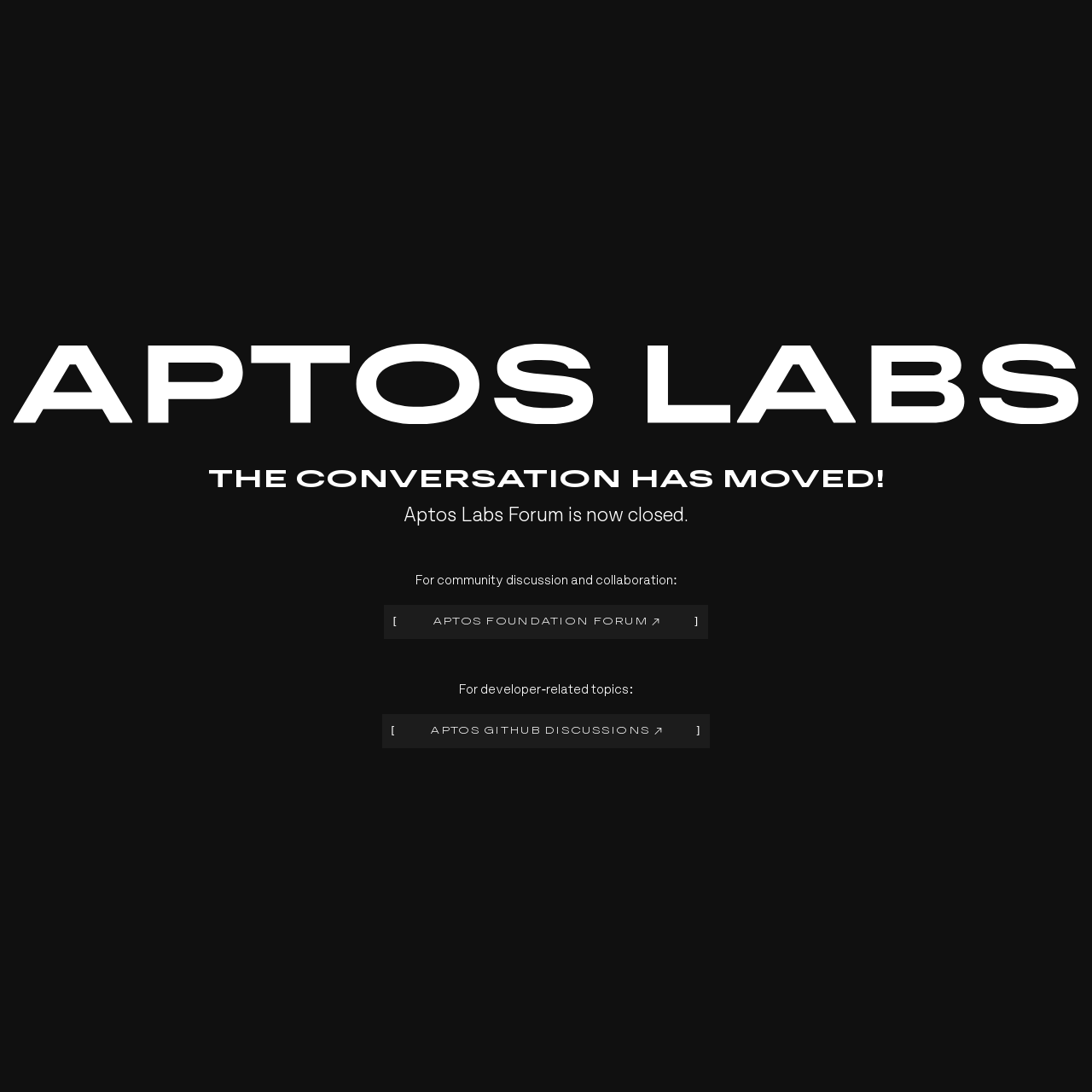What is the purpose of the Aptos GitHub Discussions?
Please ensure your answer is as detailed and informative as possible.

The webpage mentions that the Aptos GitHub Discussions are for developer-related topics, as indicated by the StaticText element with the text 'For developer-related topics:' and the link element with the text 'APTOS GITHUB DISCUSSIONS'.